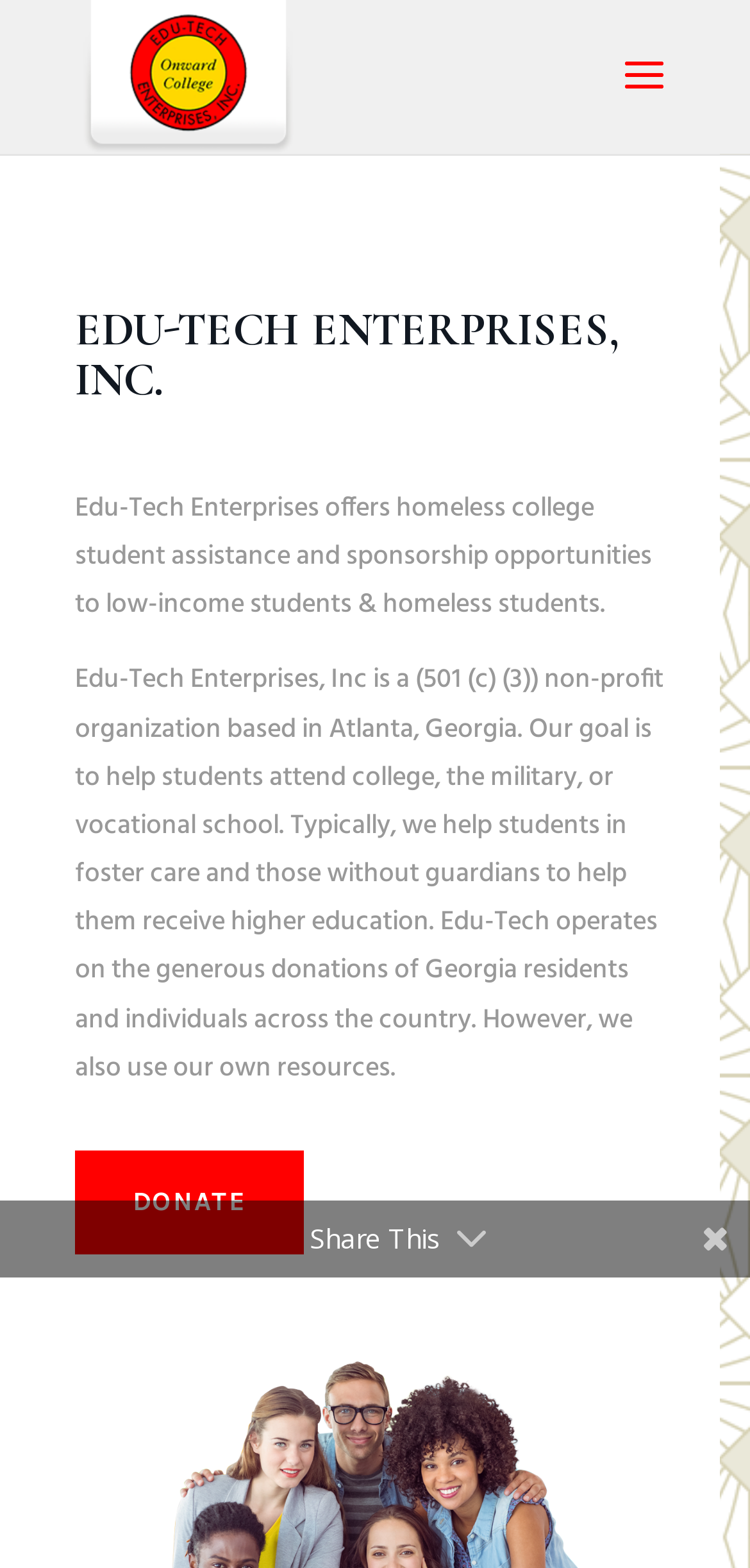Identify and provide the text of the main header on the webpage.

EDU-TECH ENTERPRISES, INC.